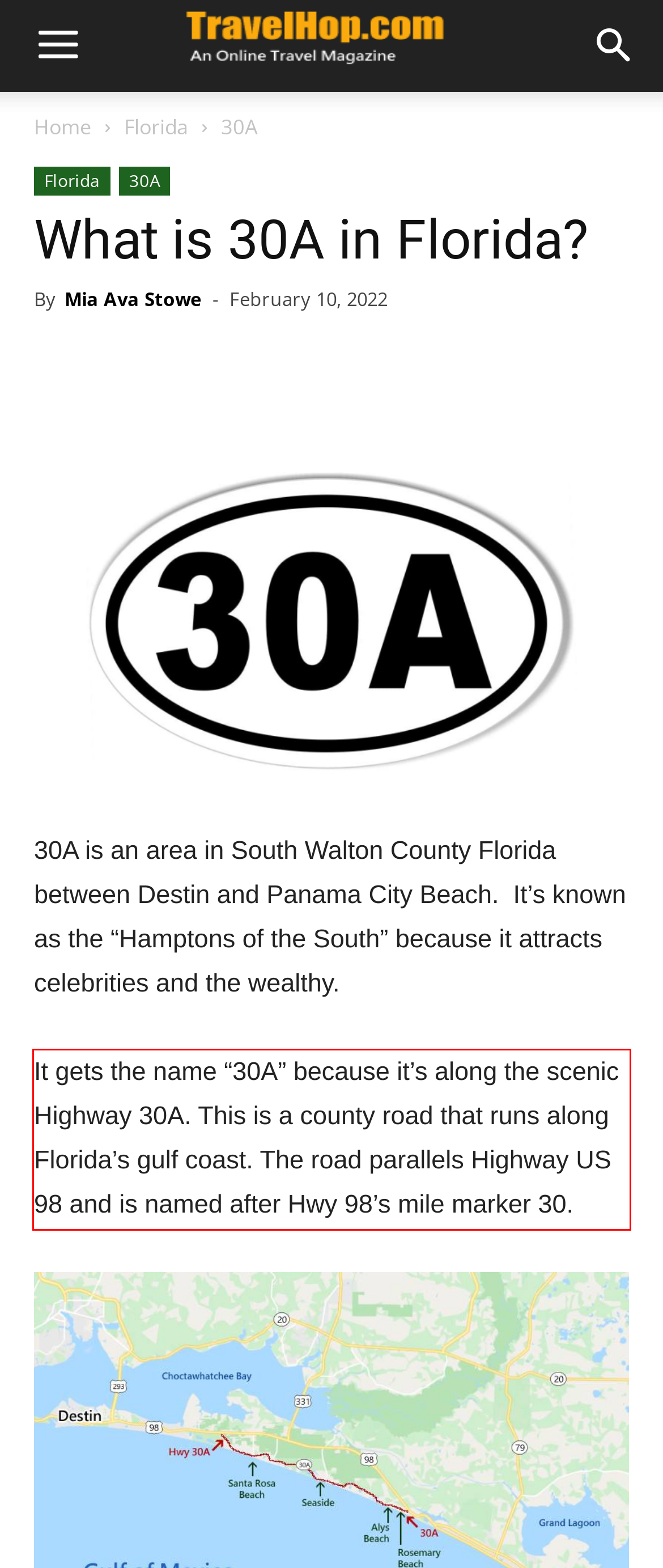Please analyze the screenshot of a webpage and extract the text content within the red bounding box using OCR.

It gets the name “30A” because it’s along the scenic Highway 30A. This is a county road that runs along Florida’s gulf coast. The road parallels Highway US 98 and is named after Hwy 98’s mile marker 30.